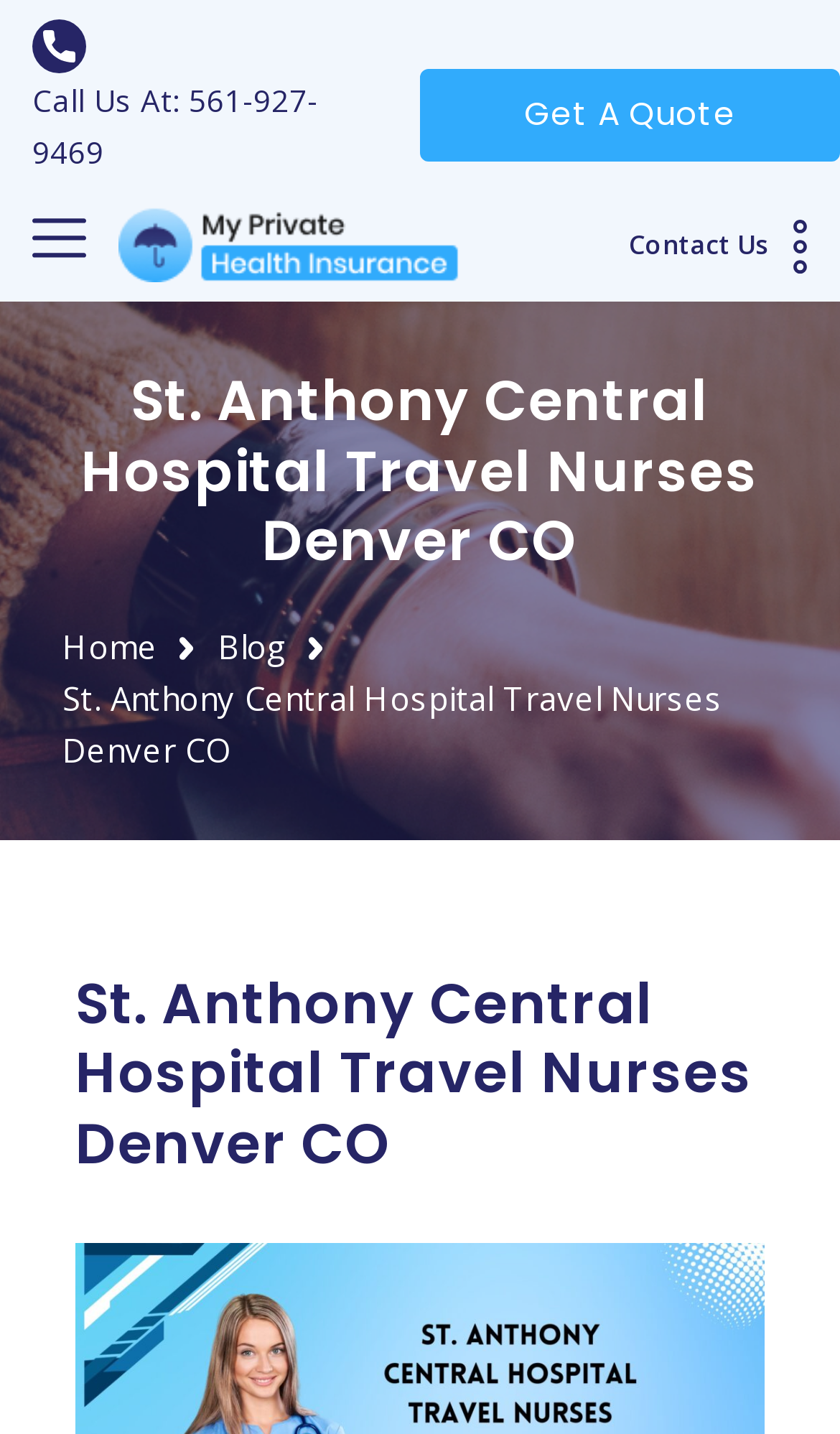What is the text on the top-right corner of the webpage?
Provide a fully detailed and comprehensive answer to the question.

I found the text by examining the StaticText element with the text 'Get A Quote' which is located at the top-right corner of the webpage, with a bounding box of [0.624, 0.063, 0.876, 0.094].